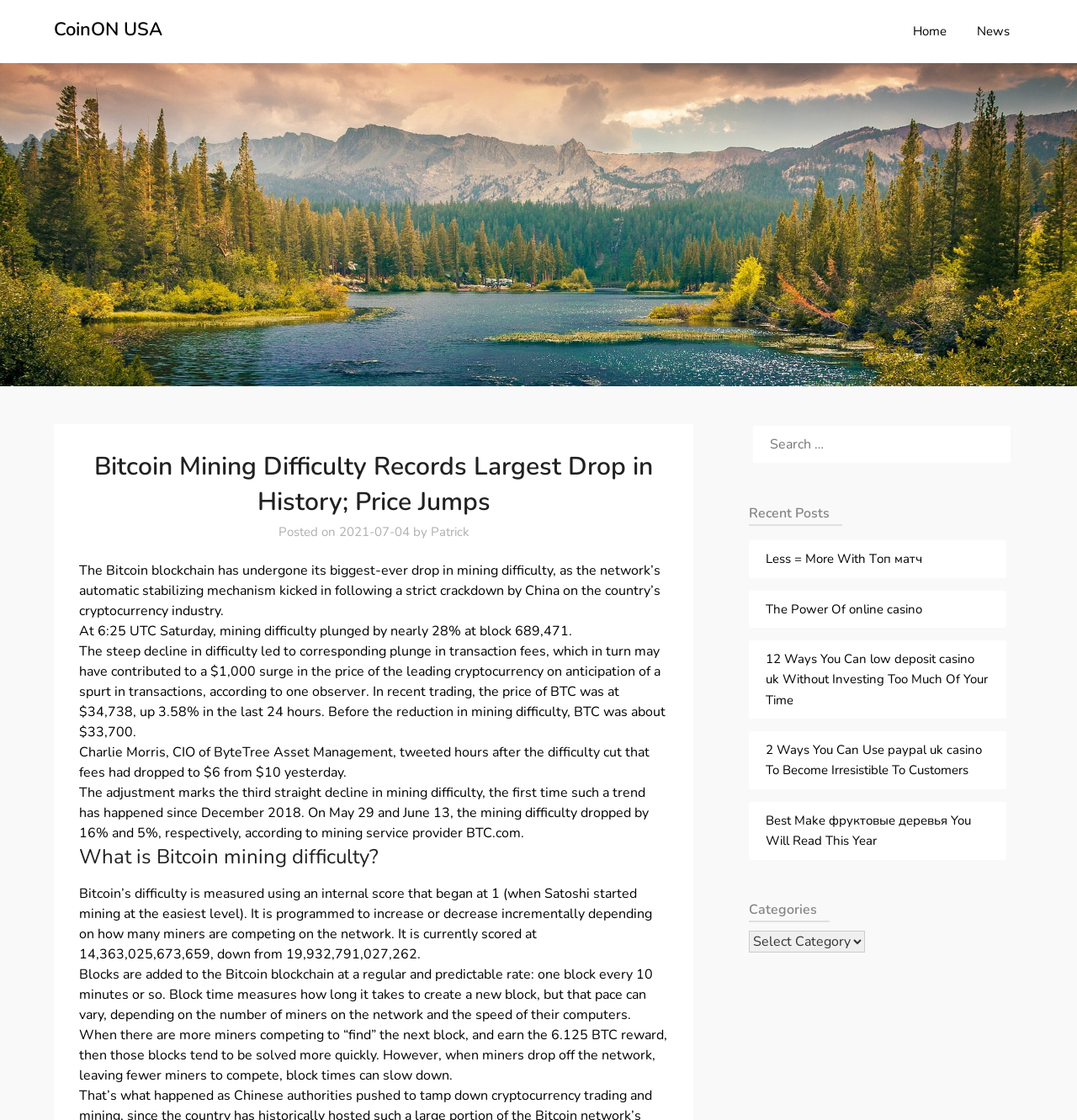Please determine the bounding box coordinates for the UI element described here. Use the format (top-left x, top-left y, bottom-right x, bottom-right y) with values bounded between 0 and 1: The Power Of online casino

[0.711, 0.536, 0.857, 0.551]